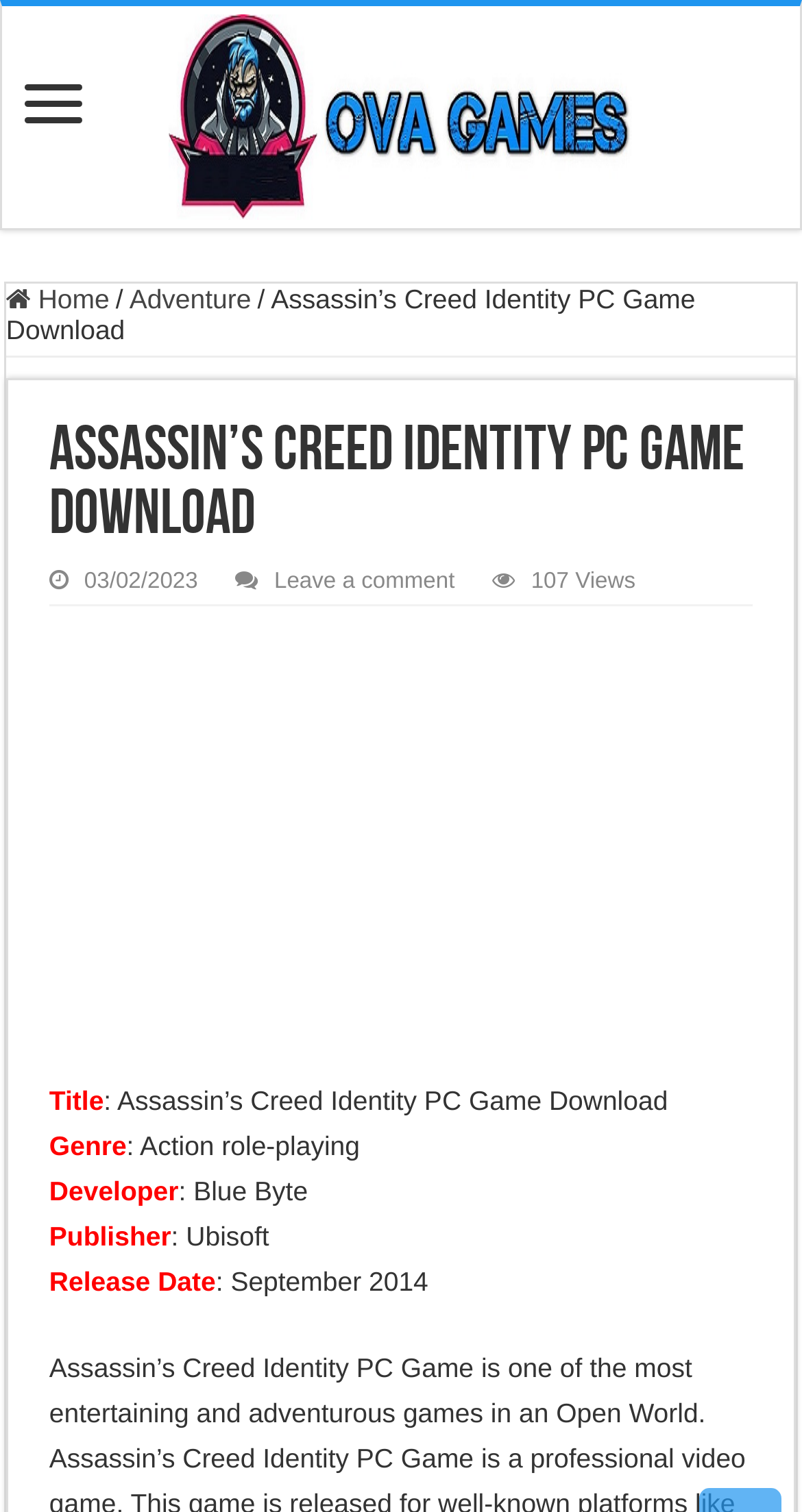What is the name of the publisher?
Give a comprehensive and detailed explanation for the question.

I found the answer by looking at the static text 'Publisher' and its corresponding value ': Ubisoft'.